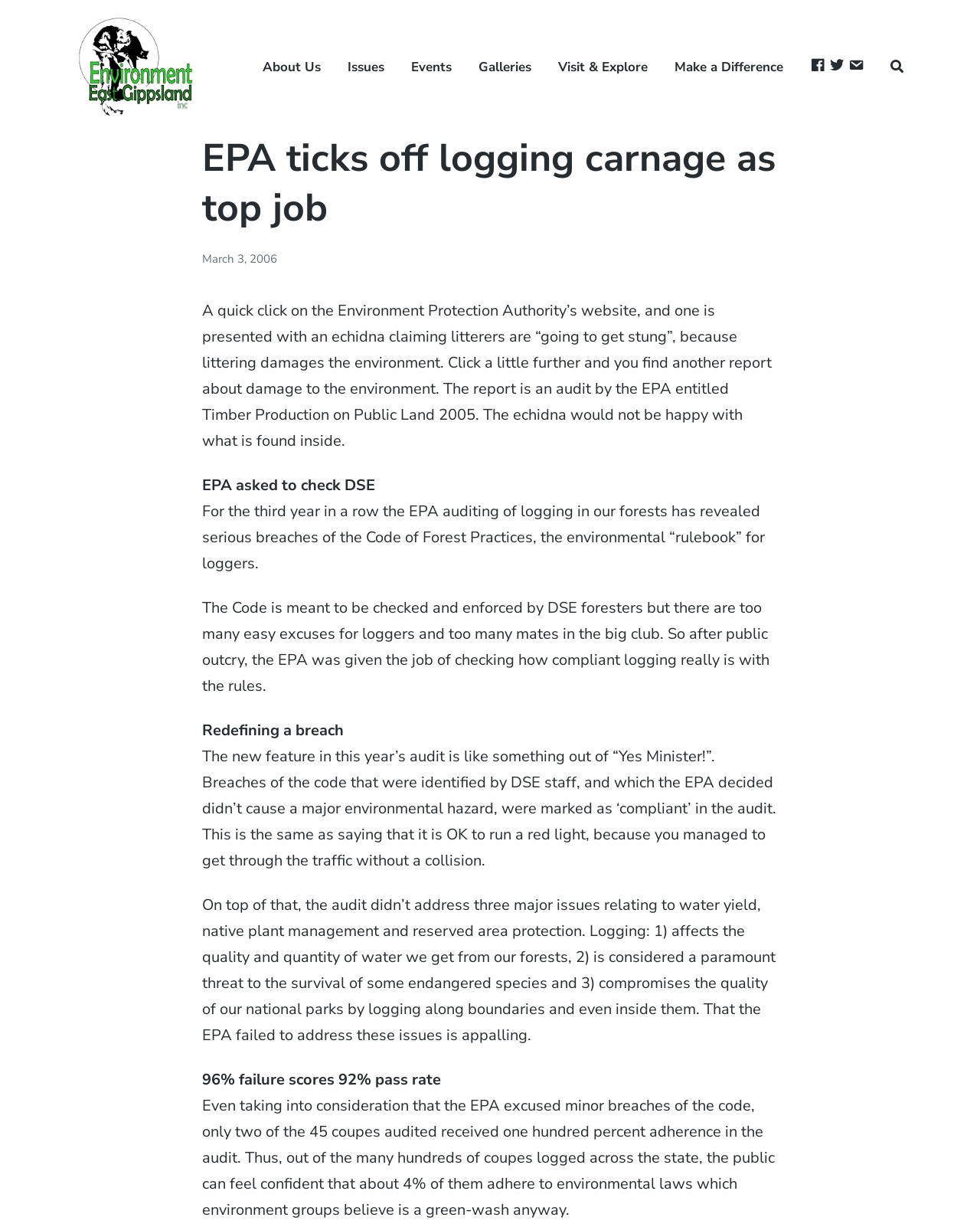Could you determine the bounding box coordinates of the clickable element to complete the instruction: "Learn about Issues"? Provide the coordinates as four float numbers between 0 and 1, i.e., [left, top, right, bottom].

[0.354, 0.044, 0.392, 0.065]